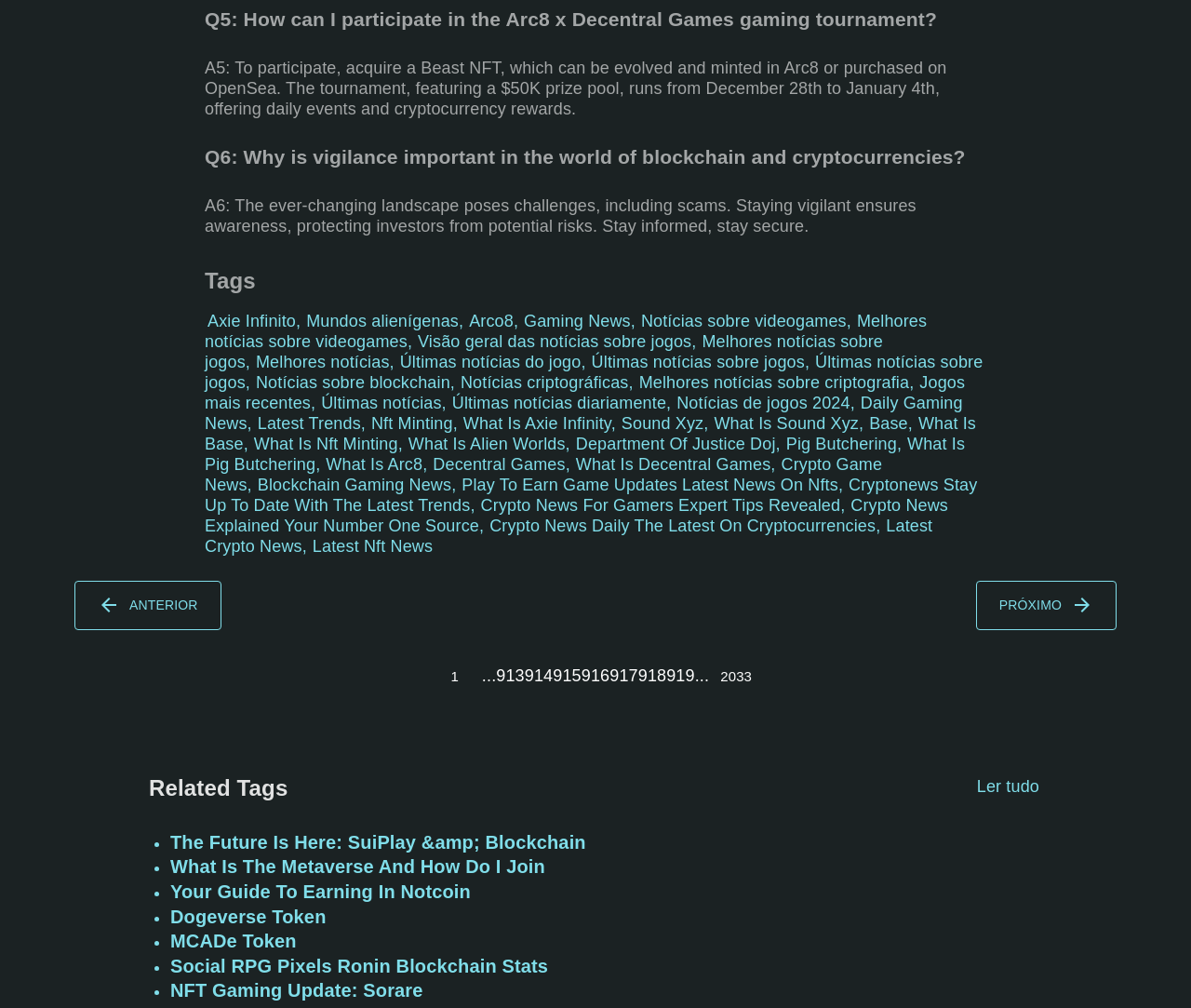Find the bounding box coordinates of the area to click in order to follow the instruction: "Click on the 'ANTERIOR' link".

[0.062, 0.576, 0.186, 0.625]